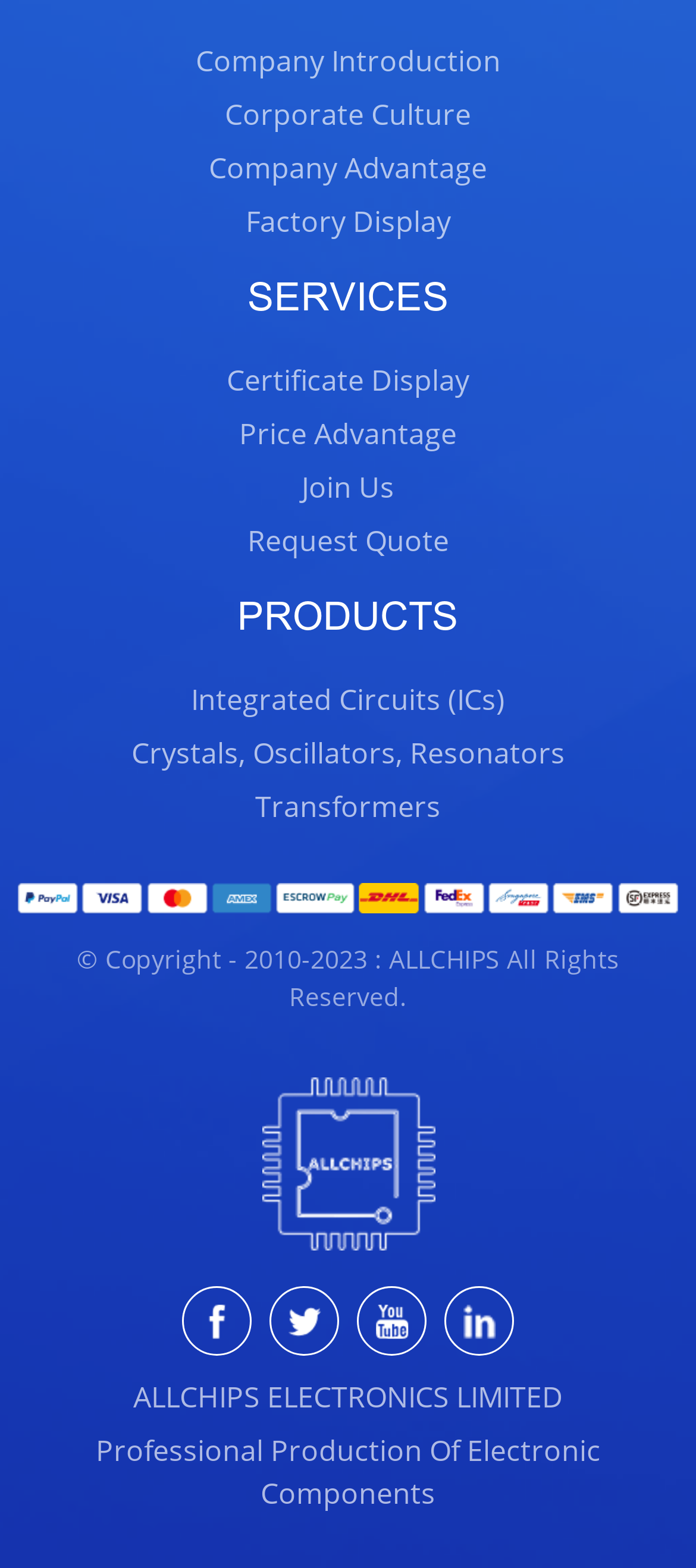Identify the bounding box of the HTML element described here: "Integrated Circuits (ICs)". Provide the coordinates as four float numbers between 0 and 1: [left, top, right, bottom].

[0.025, 0.432, 0.975, 0.459]